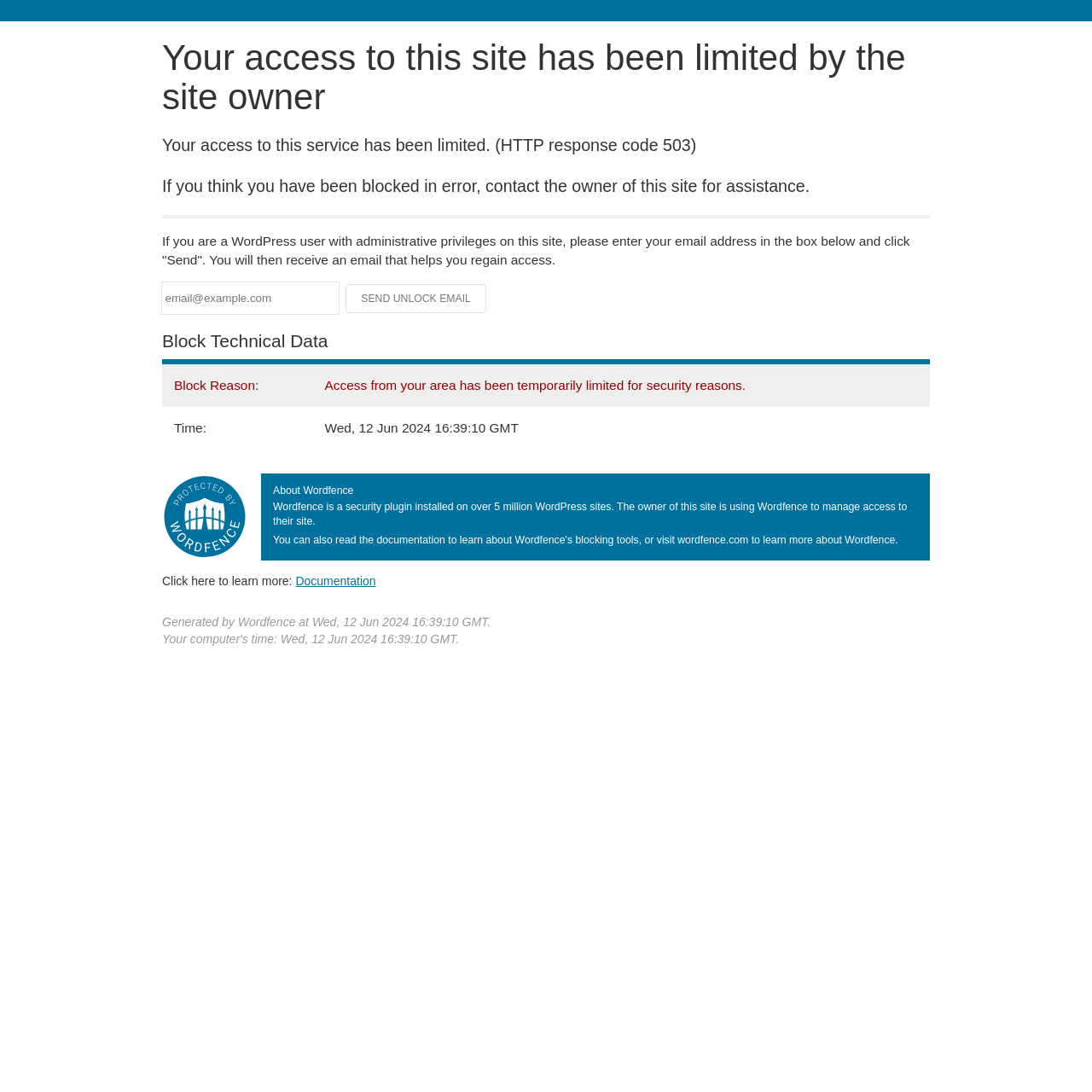Please respond to the question using a single word or phrase:
What is the name of the security plugin installed on the site?

Wordfence